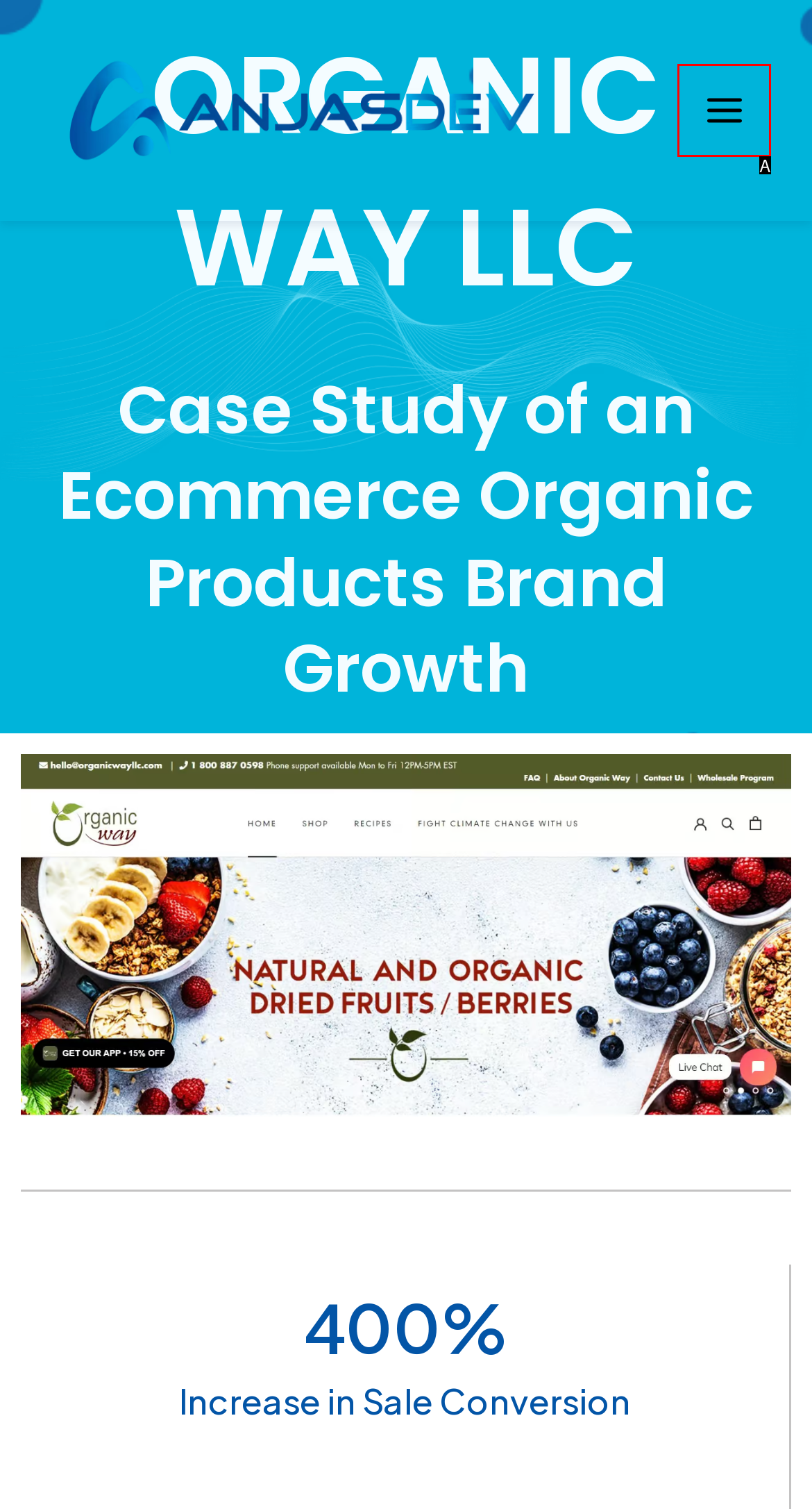Choose the HTML element that corresponds to the description: Main Menu
Provide the answer by selecting the letter from the given choices.

A